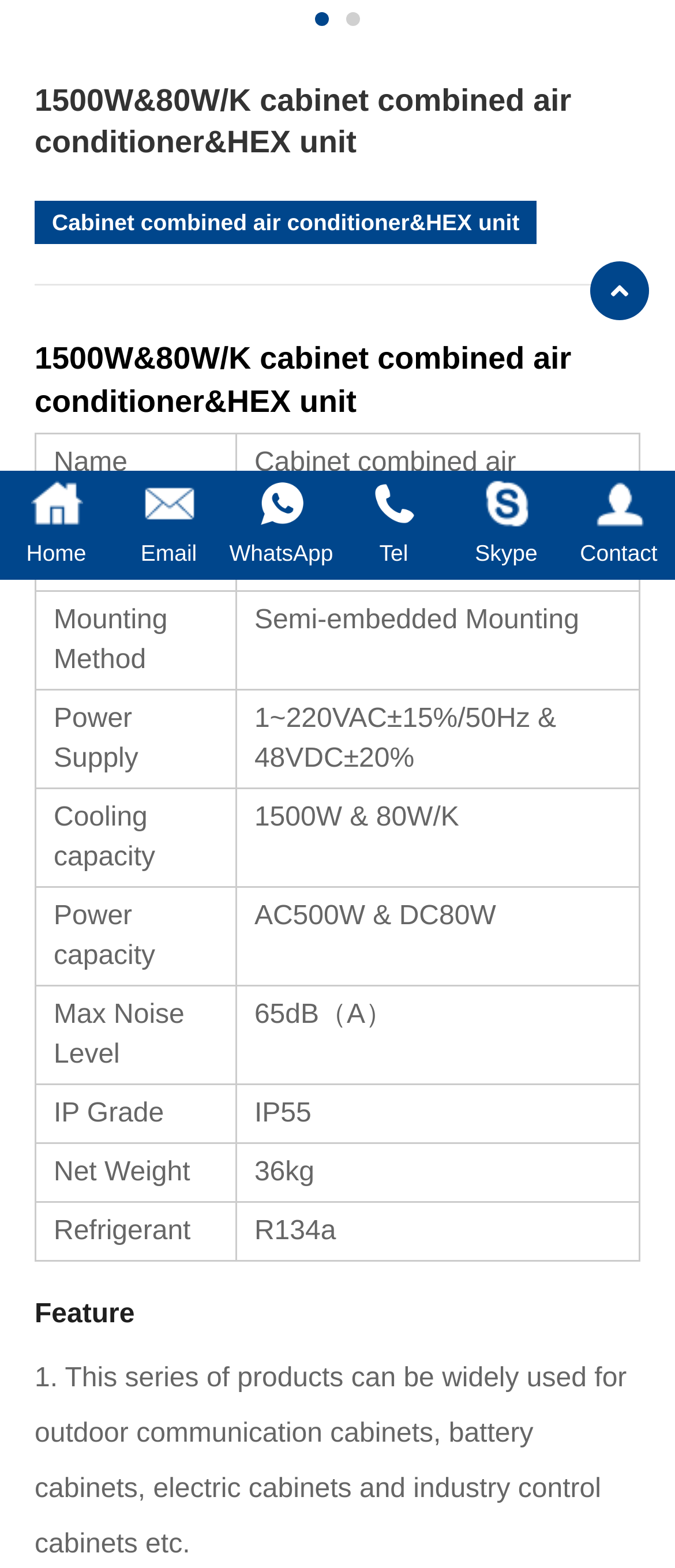Identify the bounding box for the described UI element. Provide the coordinates in (top-left x, top-left y, bottom-right x, bottom-right y) format with values ranging from 0 to 1: WhatsApp

[0.333, 0.306, 0.5, 0.37]